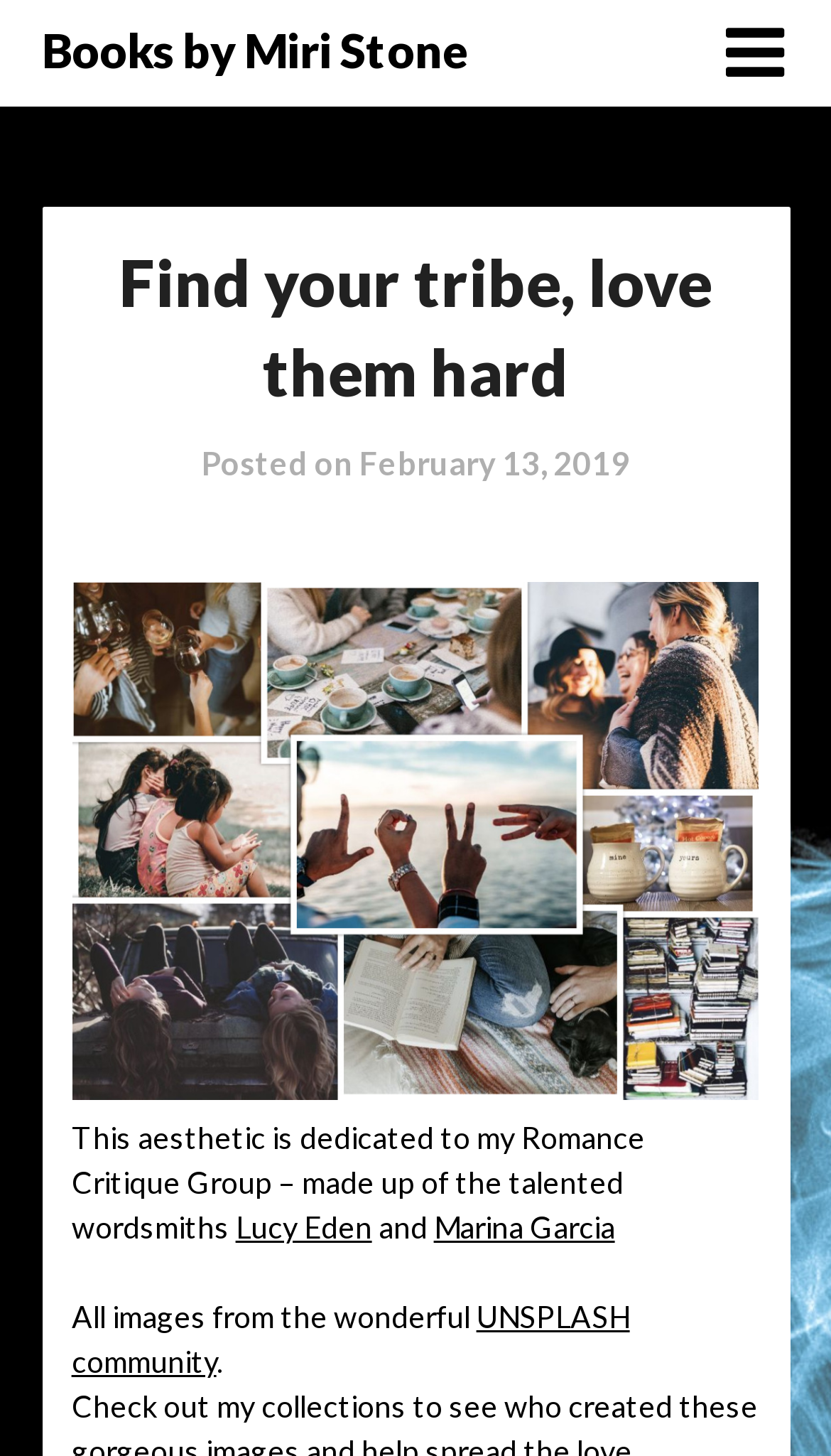What is the author's Romance Critique Group composed of?
Respond to the question with a well-detailed and thorough answer.

I inferred this answer by reading the text 'This aesthetic is dedicated to my Romance Critique Group – made up of the talented wordsmiths' which suggests that the author's Romance Critique Group is composed of talented wordsmiths.